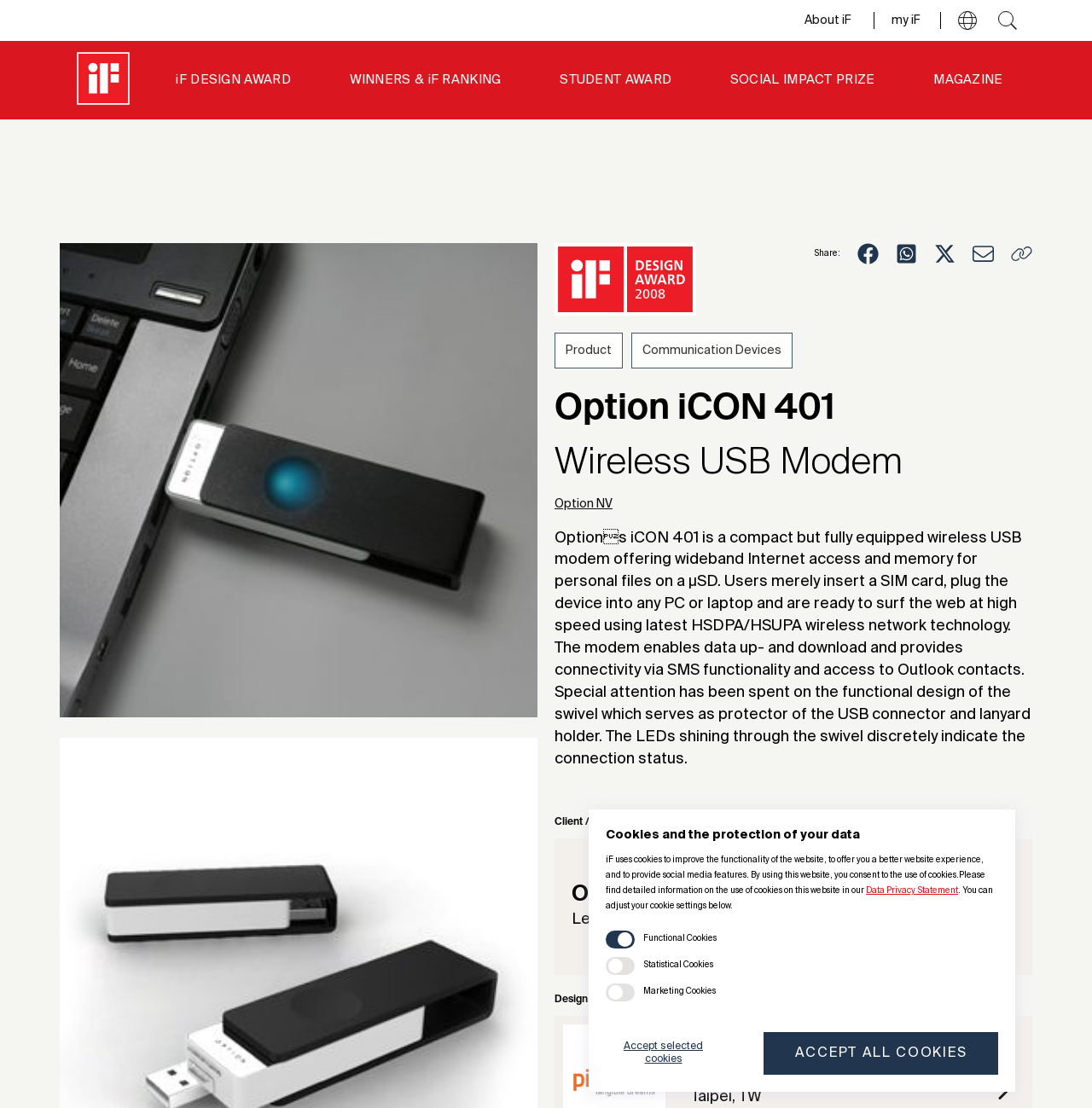Locate the bounding box coordinates of the clickable region to complete the following instruction: "Click the 'Share:' link."

[0.745, 0.225, 0.77, 0.233]